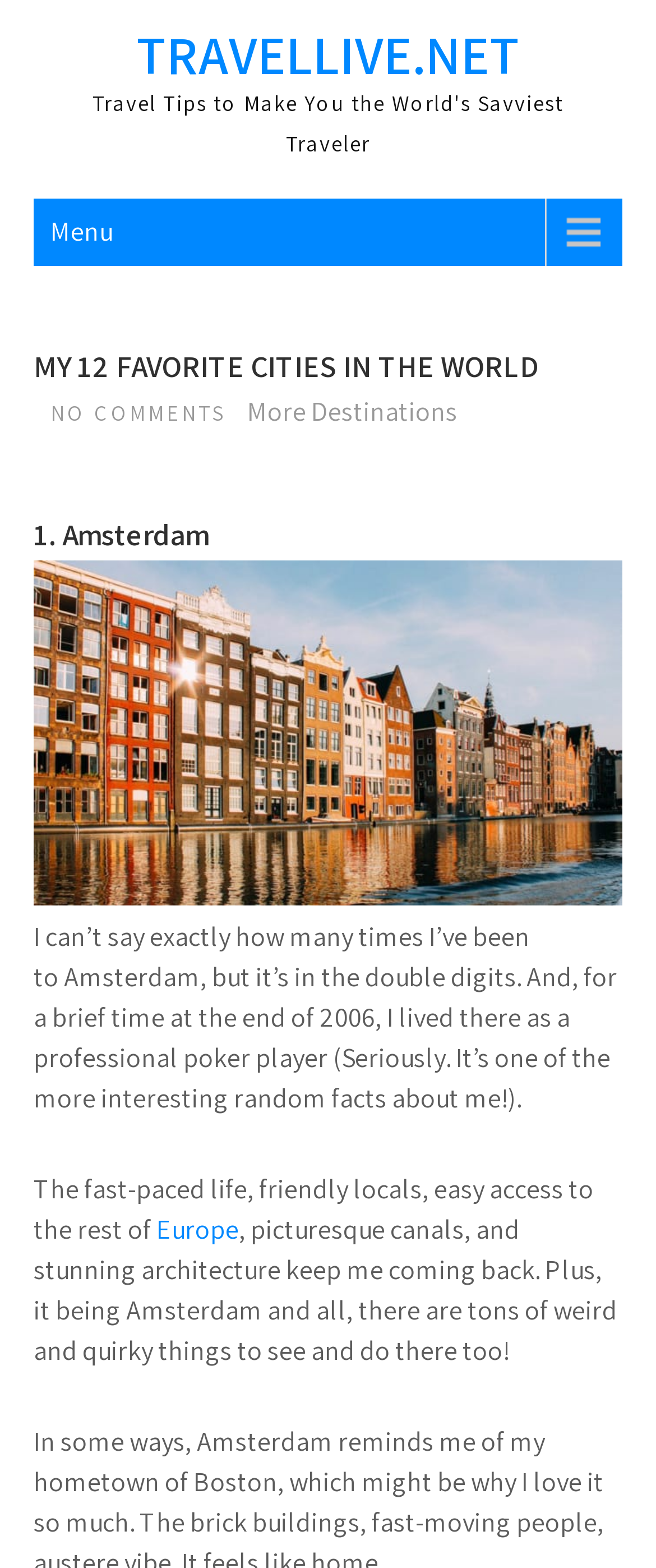Create an in-depth description of the webpage, covering main sections.

The webpage is about the author's 12 favorite cities in the world, with a focus on Amsterdam. At the top, there is a heading with the website's name, "TRAVELLIVE.NET", and a link to the menu. Below the website's name, there is a large heading that reads "MY 12 FAVORITE CITIES IN THE WORLD". 

To the right of the large heading, there are two links, "NO COMMENTS" and "More Destinations". Below the large heading, there is a subheading "1. Amsterdam", indicating that Amsterdam is the first city on the list. 

Under the subheading, there is a large image that takes up most of the width of the page, showing the historic buildings of Amsterdam along a narrow canal. Below the image, there is a block of text that describes the author's experience living in Amsterdam, mentioning the city's fast-paced life, friendly locals, and stunning architecture. The text also mentions that there are many weird and quirky things to see and do in Amsterdam. Within the text, there is a link to "Europe", which is likely a related article or category.